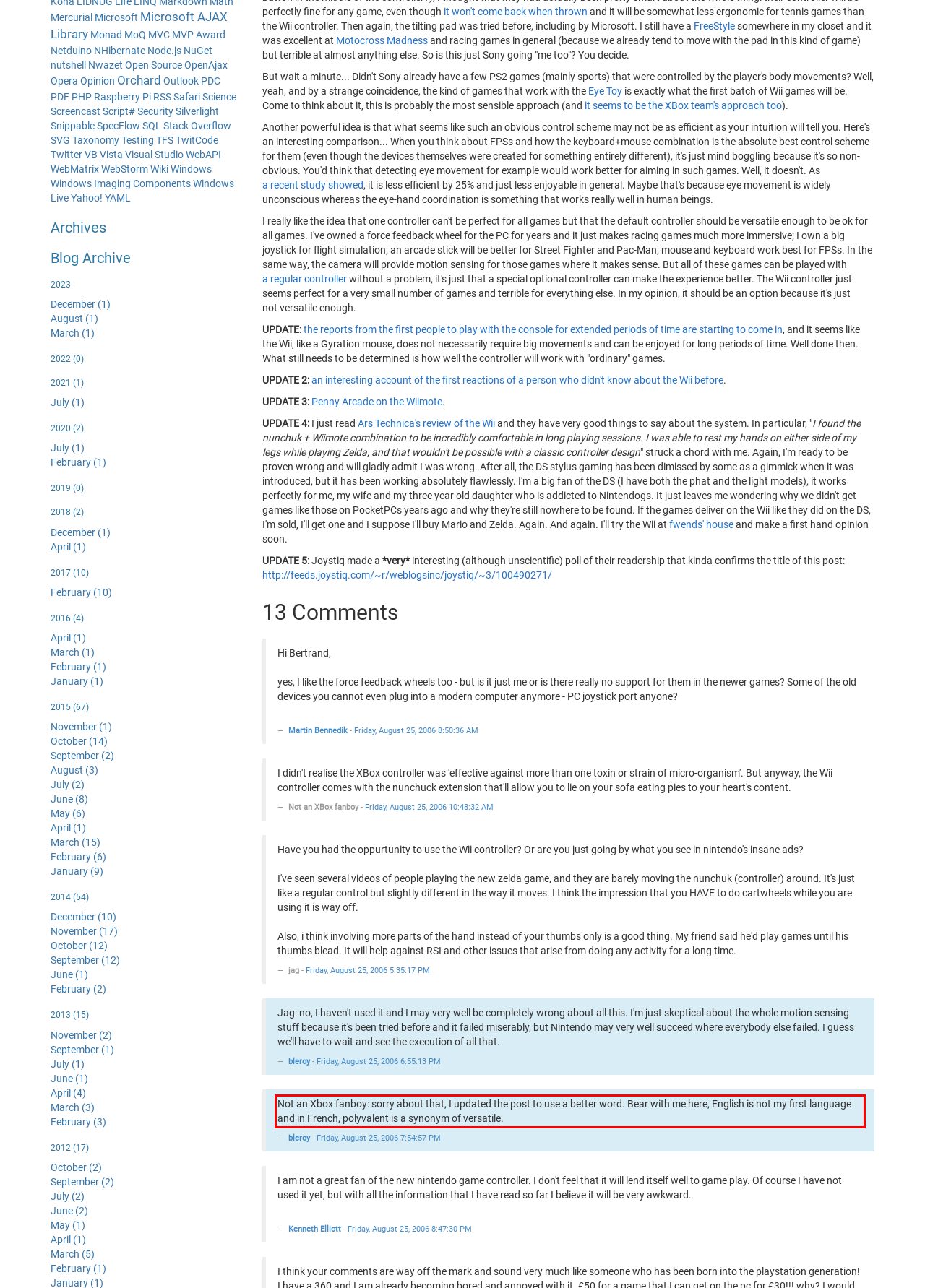Analyze the webpage screenshot and use OCR to recognize the text content in the red bounding box.

Not an Xbox fanboy: sorry about that, I updated the post to use a better word. Bear with me here, English is not my first language and in French, polyvalent is a synonym of versatile.